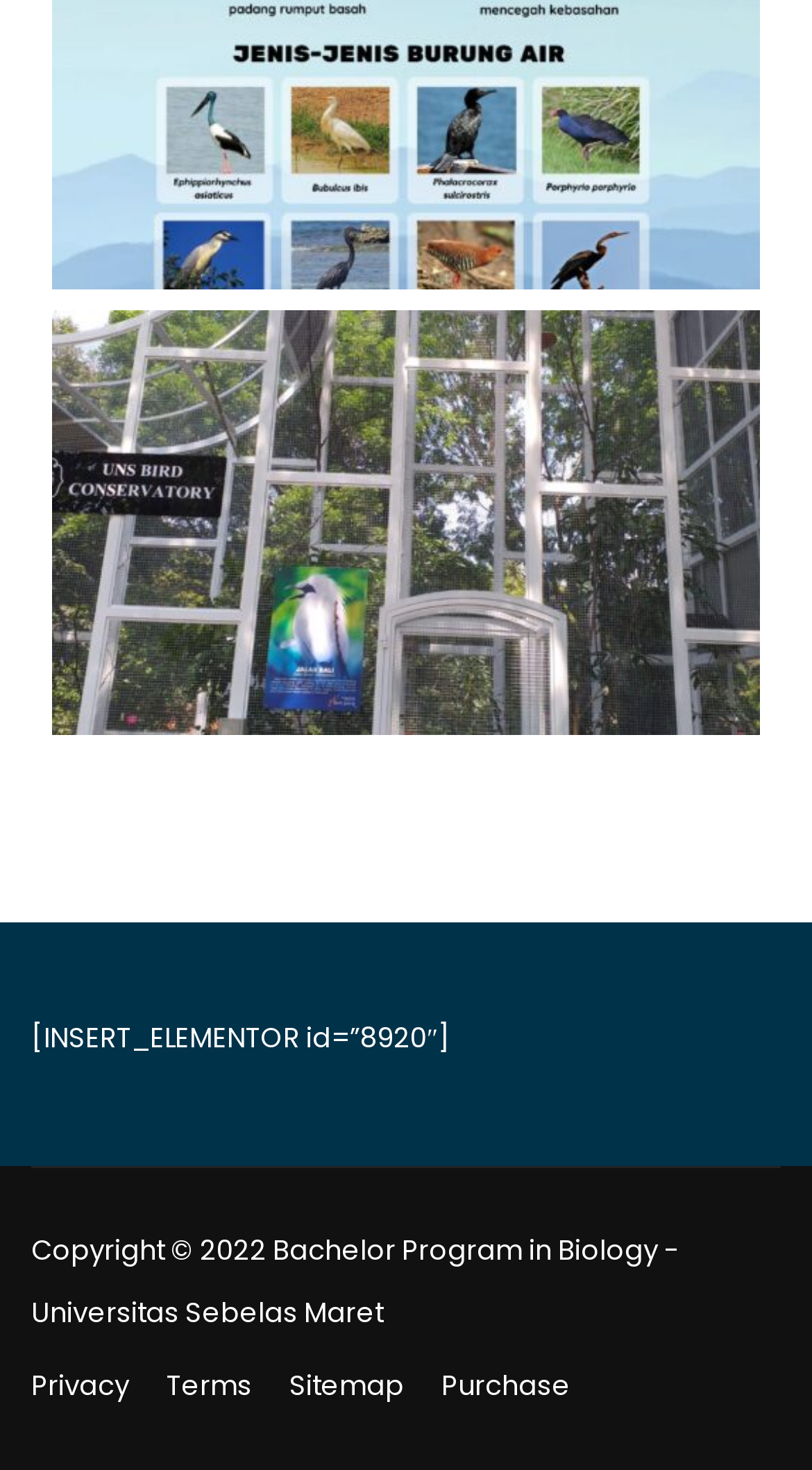With reference to the screenshot, provide a detailed response to the question below:
How many links are there at the bottom?

I looked at the bottom of the webpage and found four links: 'Privacy', 'Terms', 'Sitemap', and 'Purchase'. These links are located in a section that seems to be a footer.